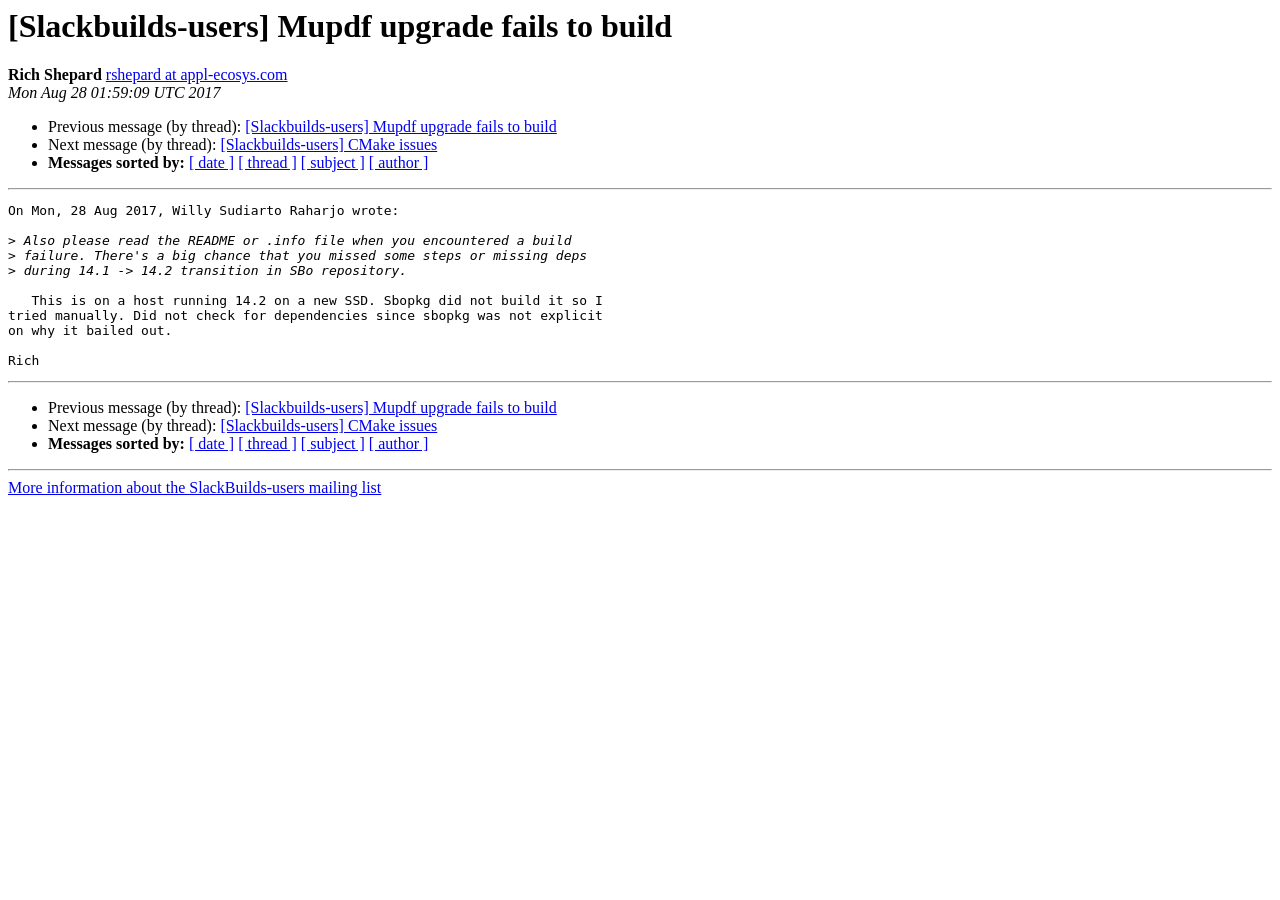With reference to the image, please provide a detailed answer to the following question: How many links are there to sort messages by?

I counted the number of link elements with text 'date', 'thread', 'subject', and 'author', which are located near the bottom of the webpage and appear to be options for sorting messages.